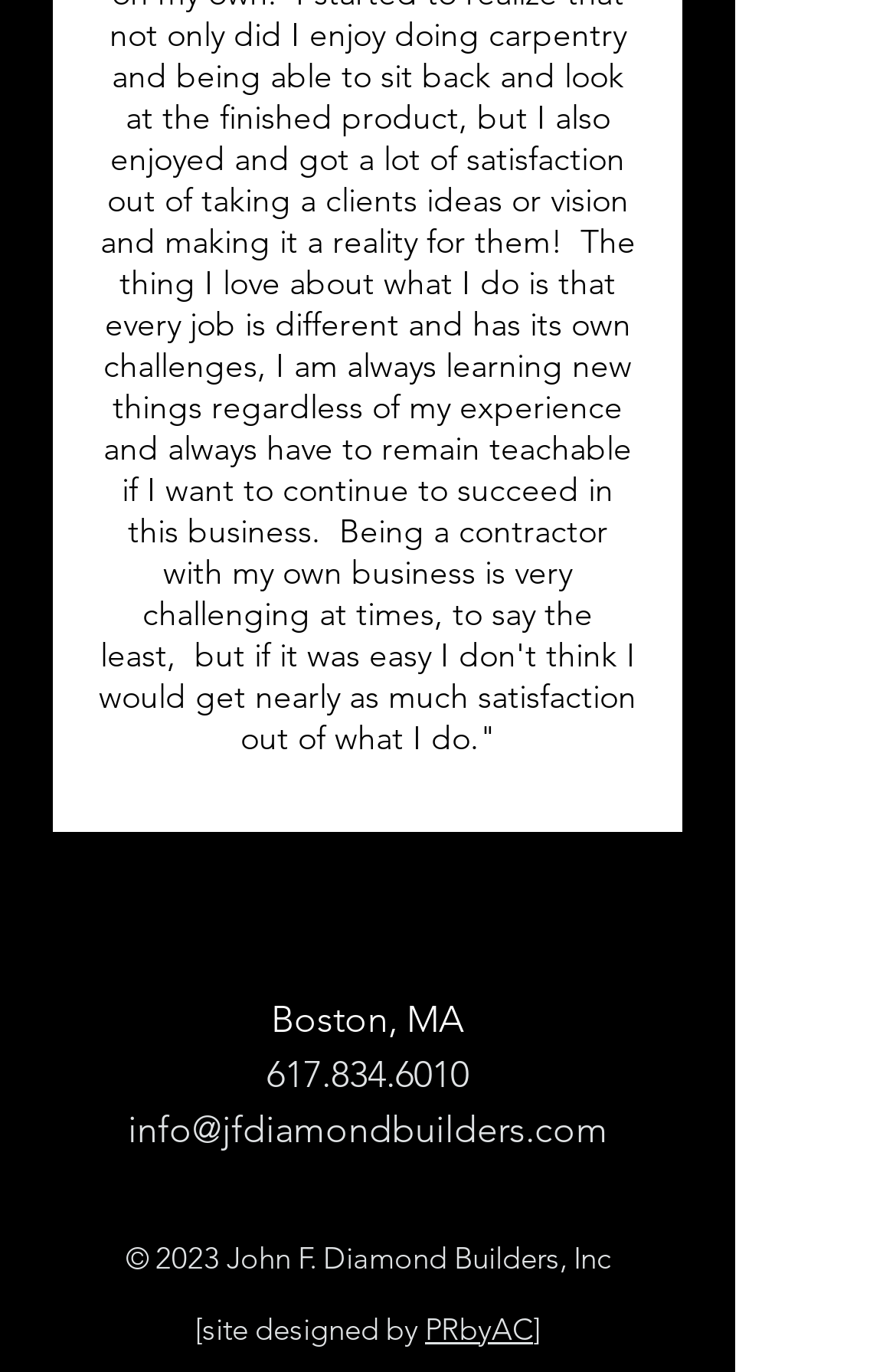What is the copyright year of John F. Diamond Builders, Inc website?
Using the visual information, answer the question in a single word or phrase.

2023